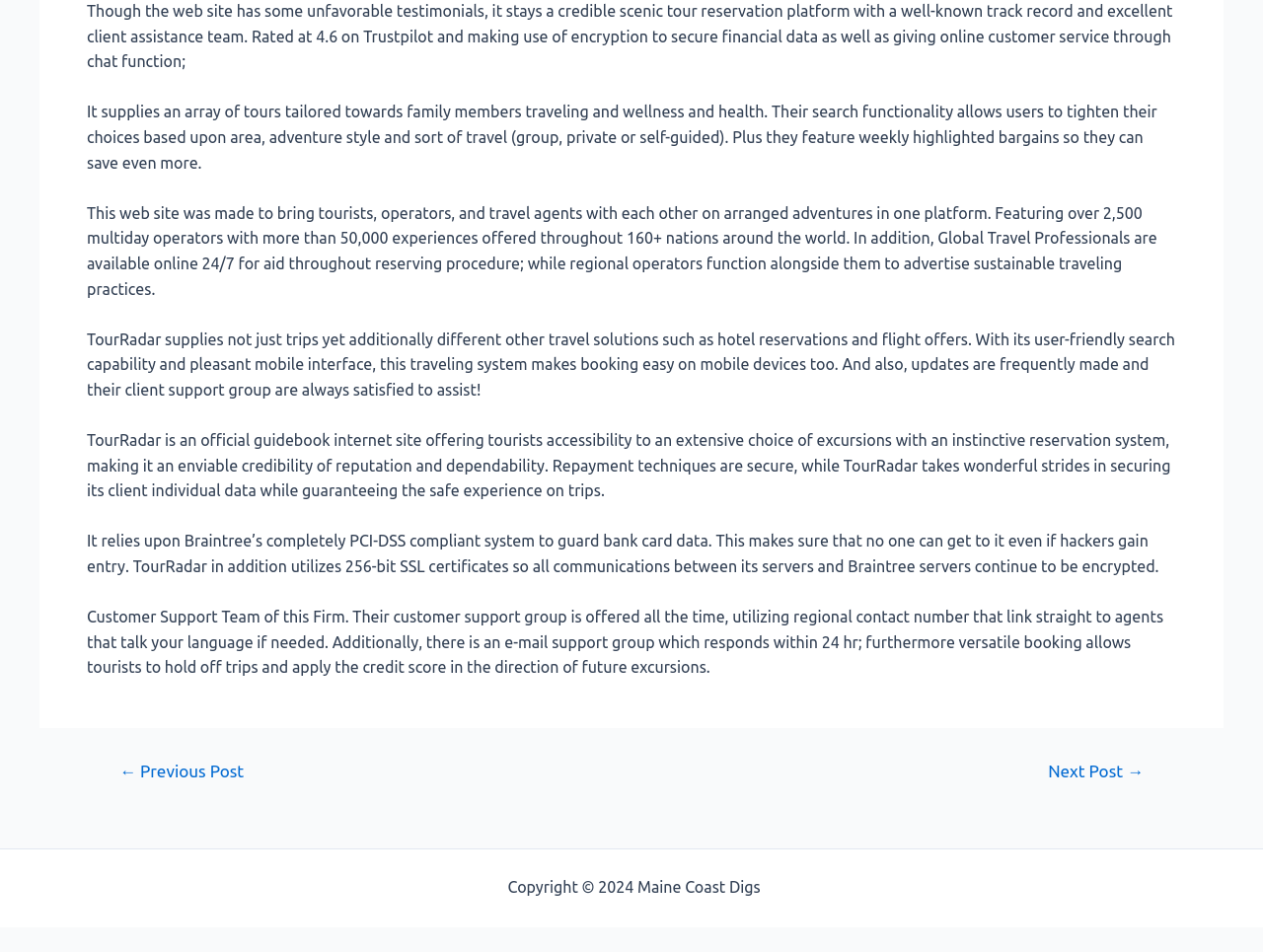By analyzing the image, answer the following question with a detailed response: How many multiday operators are featured on TourRadar?

The third StaticText element mentions that TourRadar features 'over 2,500 multiday operators...'.